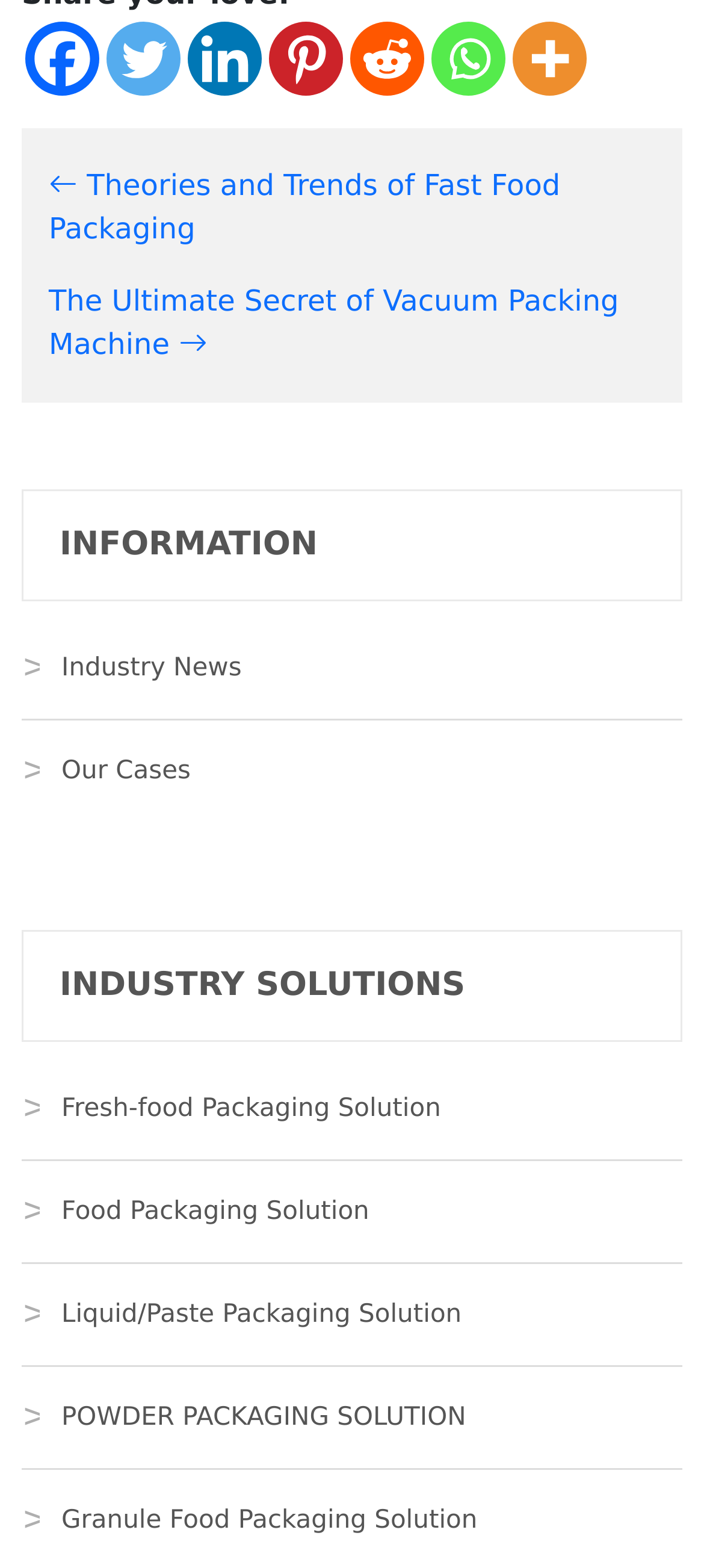What is the second industry solution?
Kindly give a detailed and elaborate answer to the question.

I looked at the industry solutions section and found that the second link is 'Food Packaging Solution'.